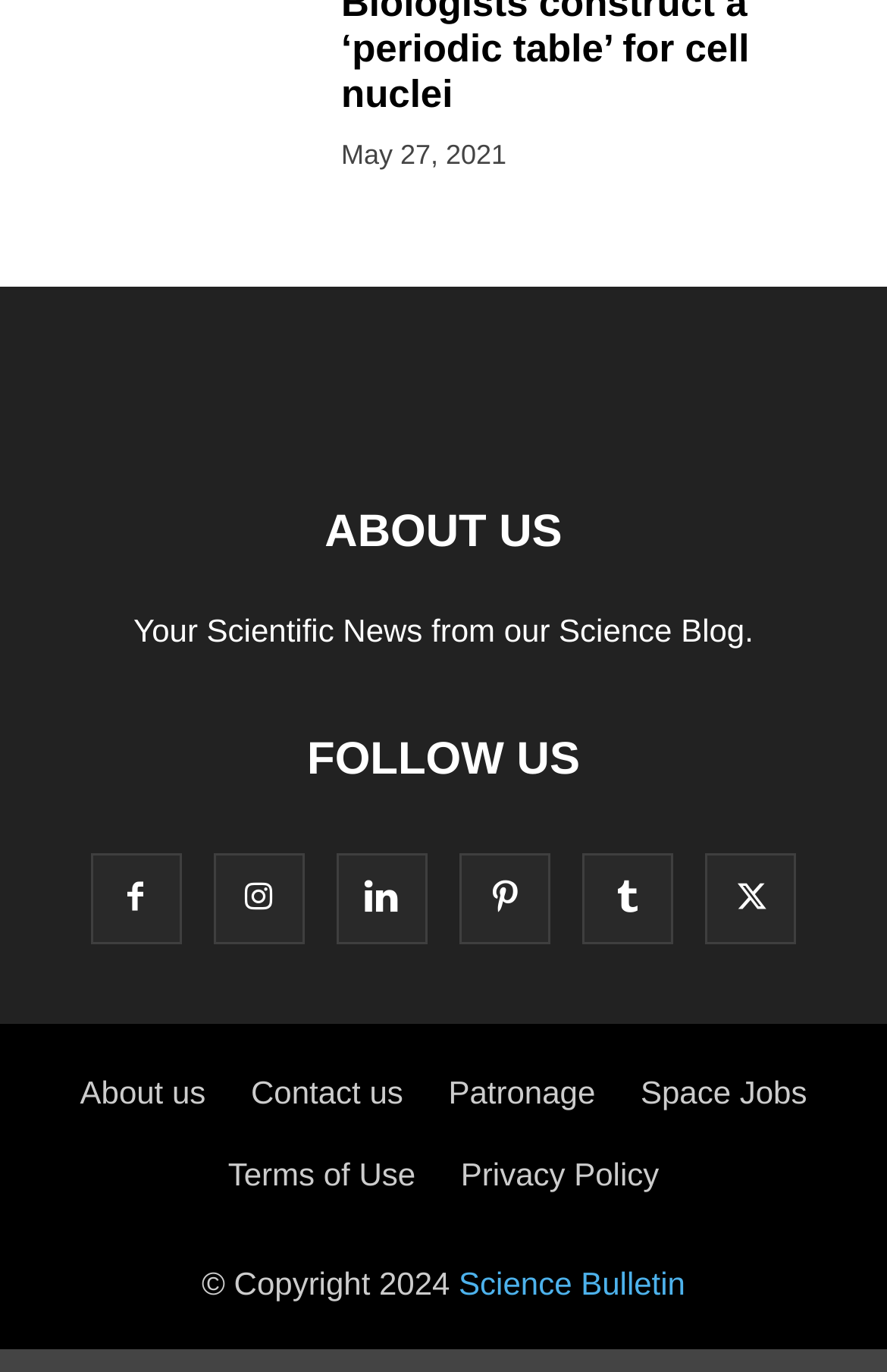Determine the bounding box coordinates of the region that needs to be clicked to achieve the task: "View terms of use".

[0.257, 0.842, 0.469, 0.869]